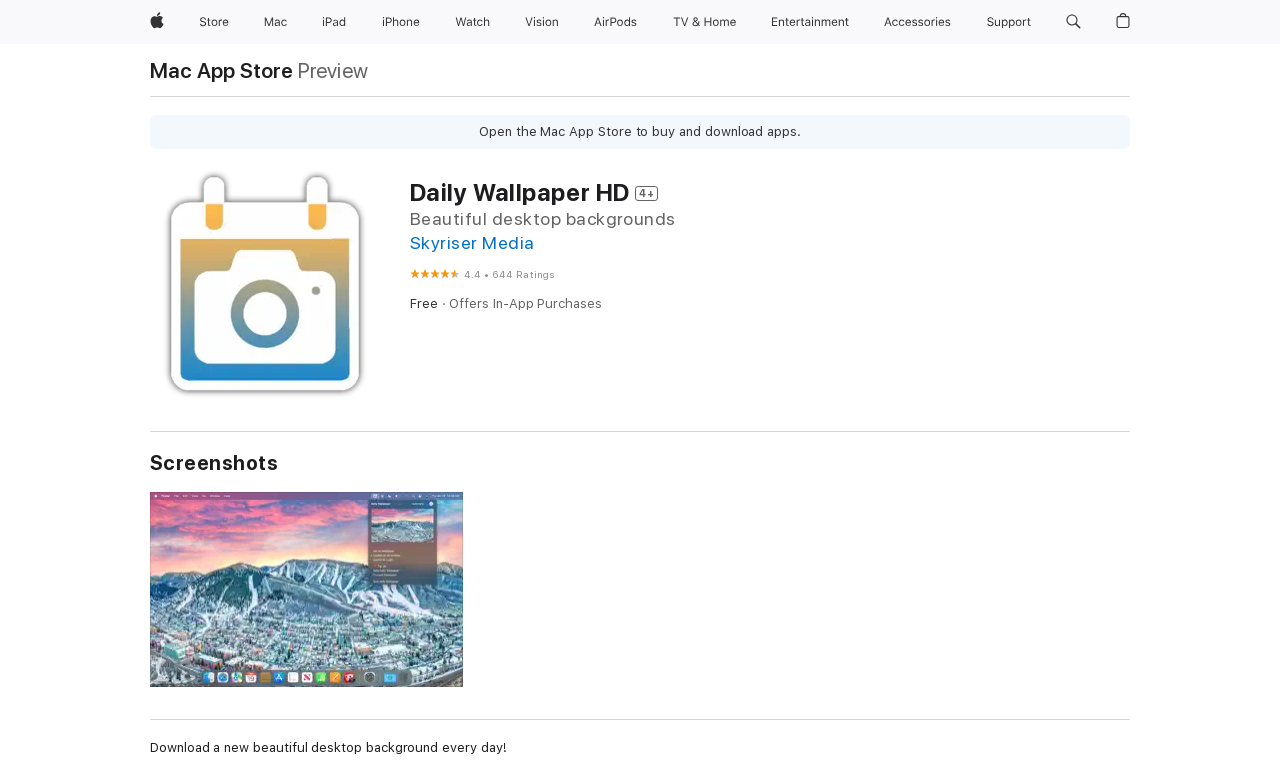Show the bounding box coordinates of the element that should be clicked to complete the task: "Check ratings".

[0.362, 0.348, 0.433, 0.363]